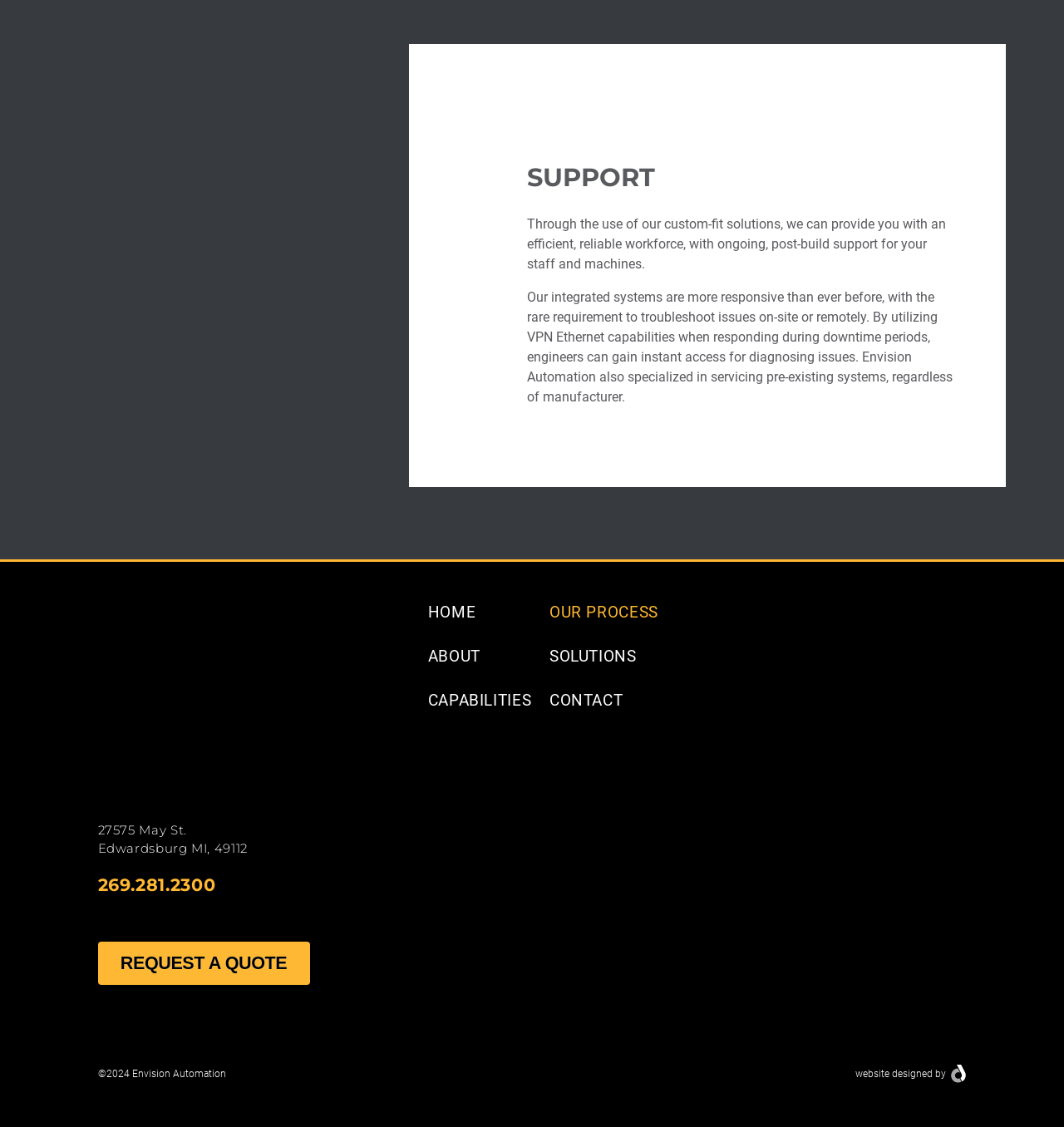Please locate the bounding box coordinates of the element that should be clicked to complete the given instruction: "Click the REQUEST A QUOTE link".

[0.092, 0.835, 0.291, 0.874]